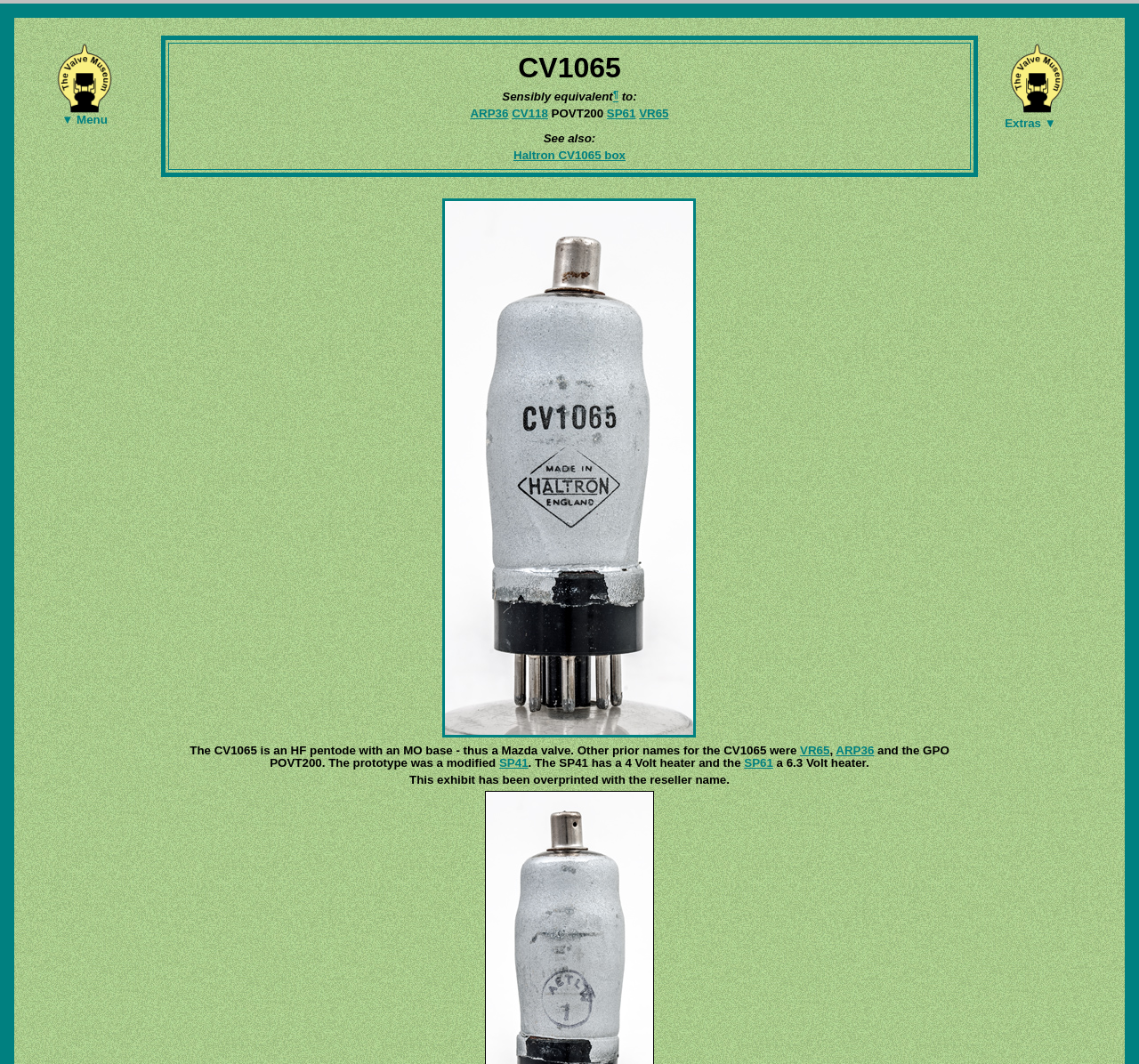Find and provide the bounding box coordinates for the UI element described with: "Haltron CV1065 box".

[0.451, 0.14, 0.549, 0.152]